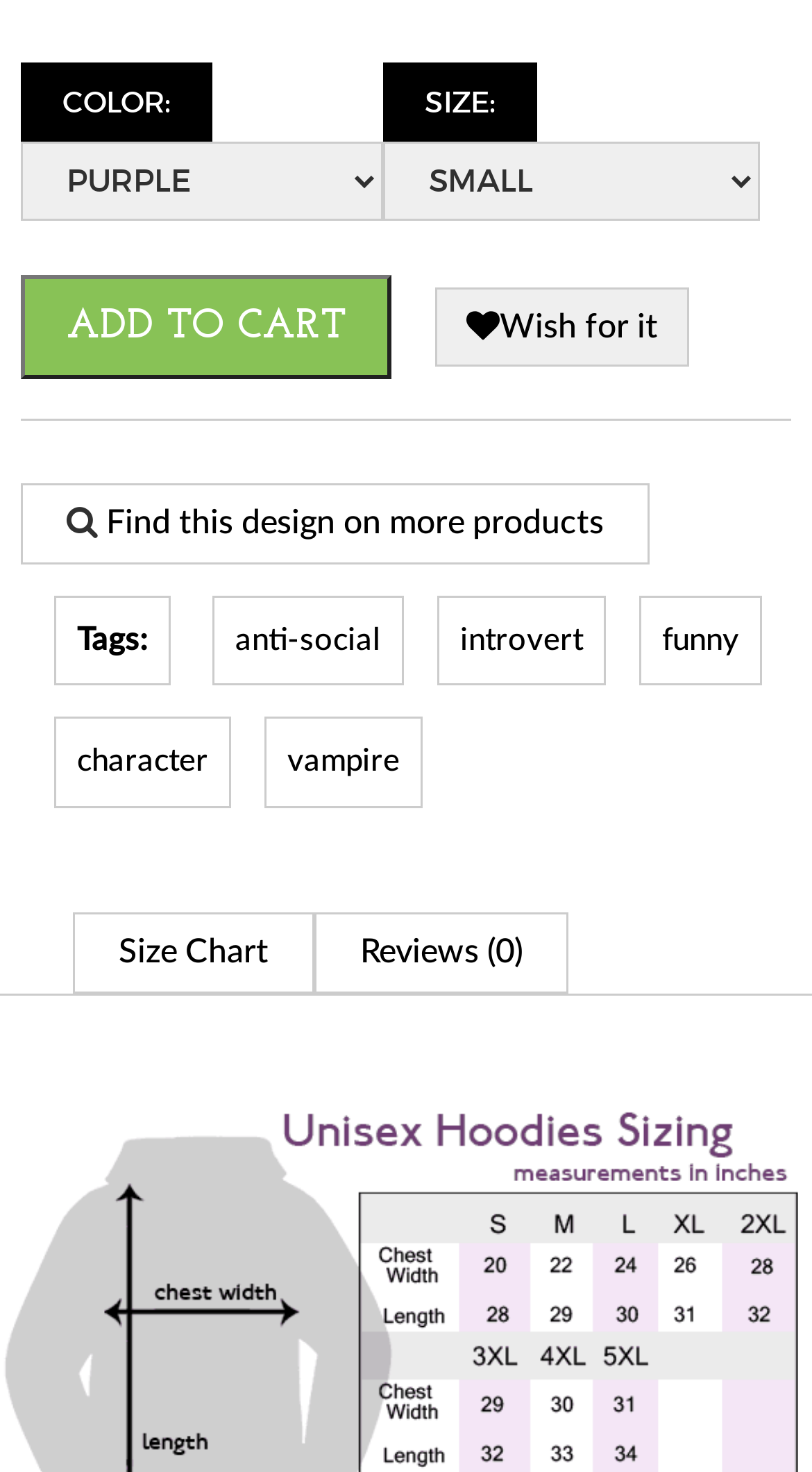Pinpoint the bounding box coordinates of the clickable element to carry out the following instruction: "Wish for it."

[0.536, 0.195, 0.849, 0.25]